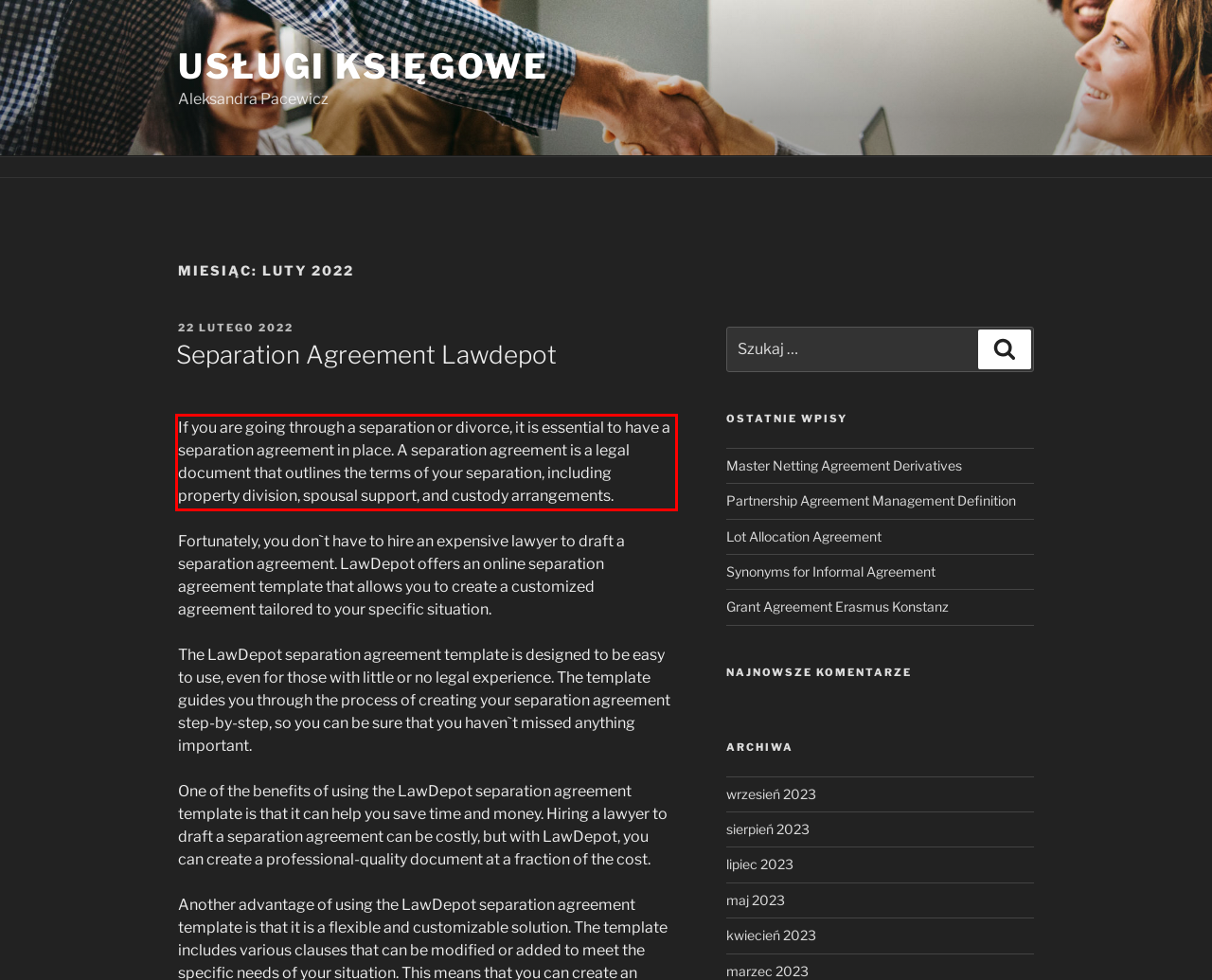Using the provided webpage screenshot, identify and read the text within the red rectangle bounding box.

If you are going through a separation or divorce, it is essential to have a separation agreement in place. A separation agreement is a legal document that outlines the terms of your separation, including property division, spousal support, and custody arrangements.